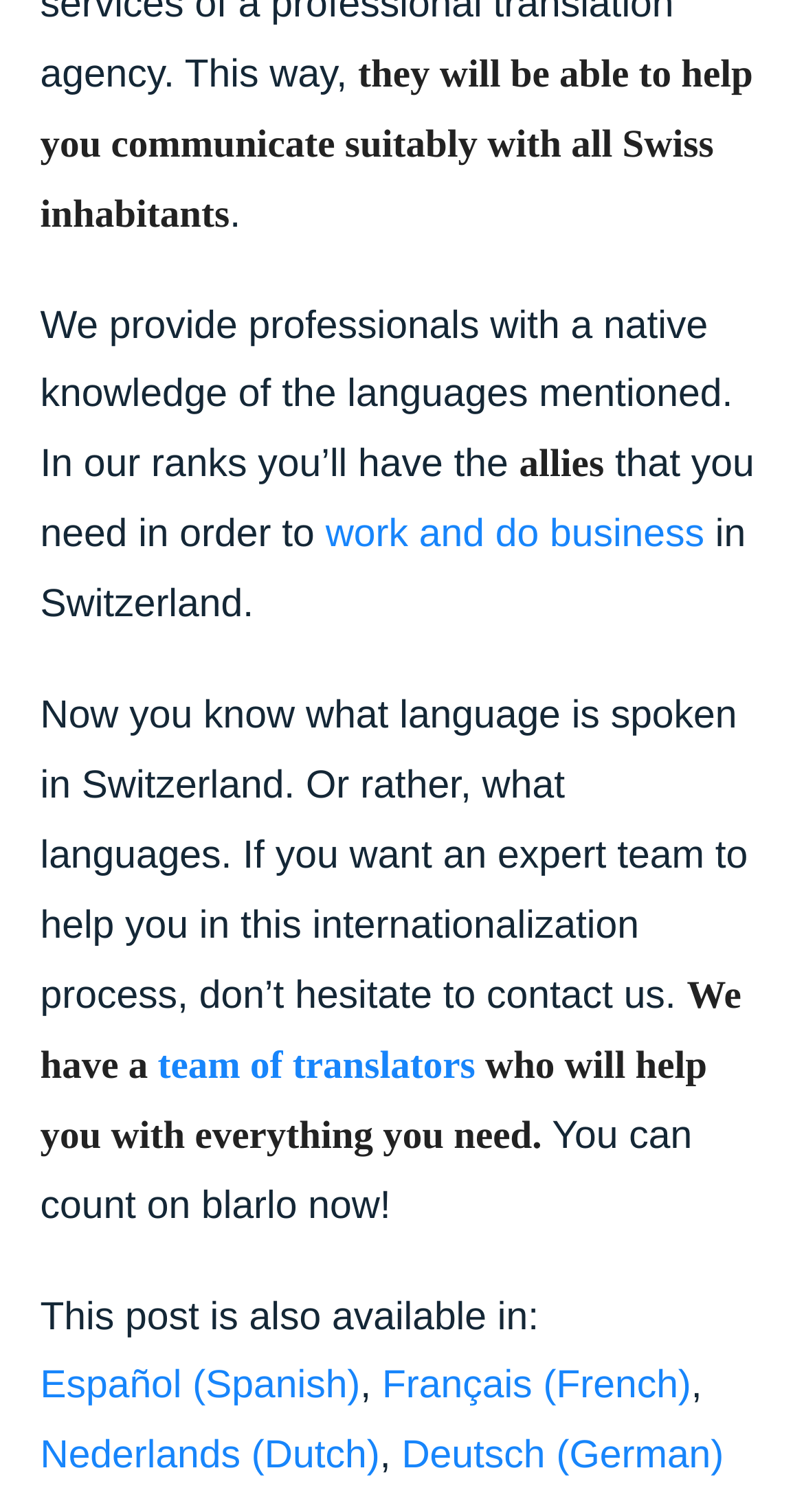Refer to the image and provide a thorough answer to this question:
What is the name of the company or service mentioned?

The name 'Blarlo' is mentioned in the sentence 'You can count on Blarlo now!', suggesting that it is the name of the company or service being promoted.